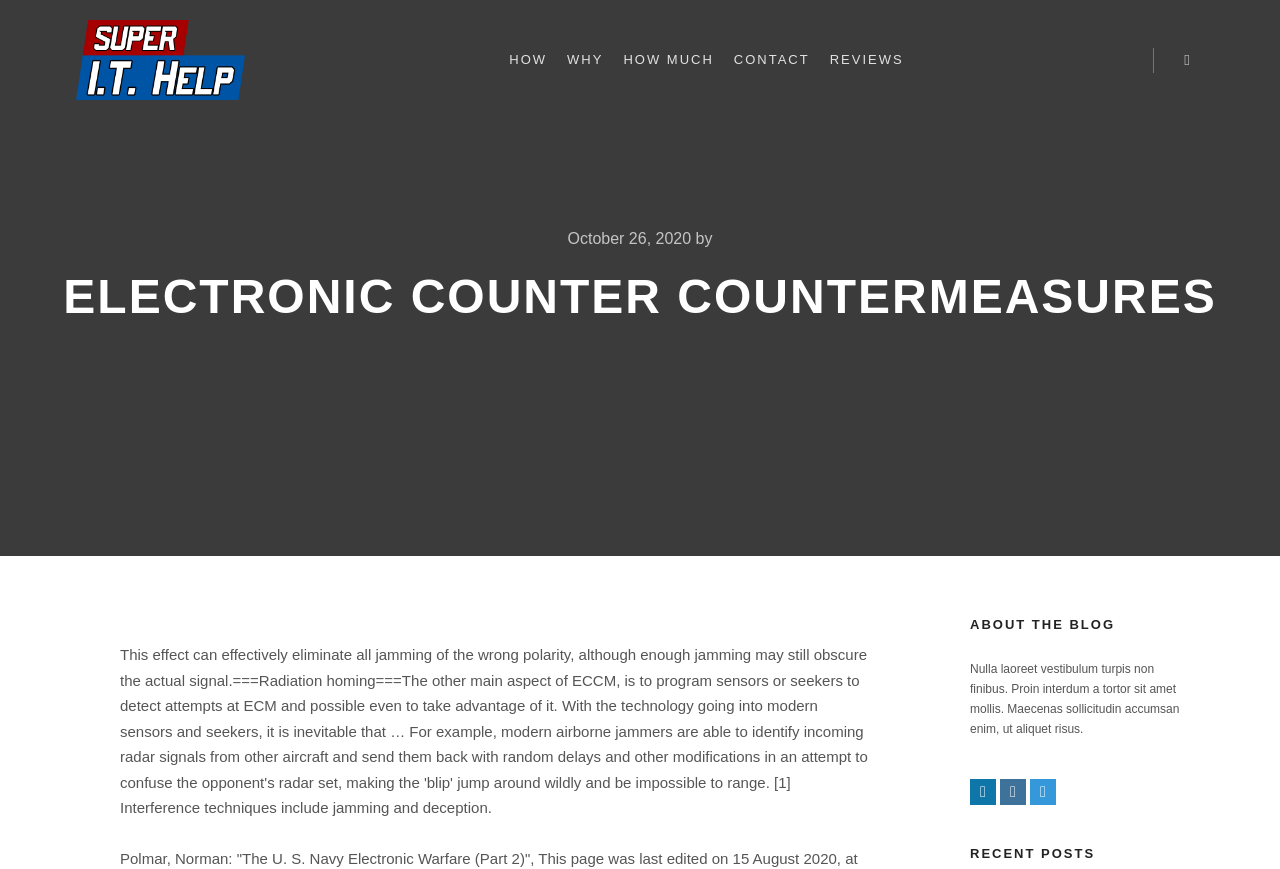Can you show the bounding box coordinates of the region to click on to complete the task described in the instruction: "visit the HOW page"?

[0.39, 0.0, 0.435, 0.138]